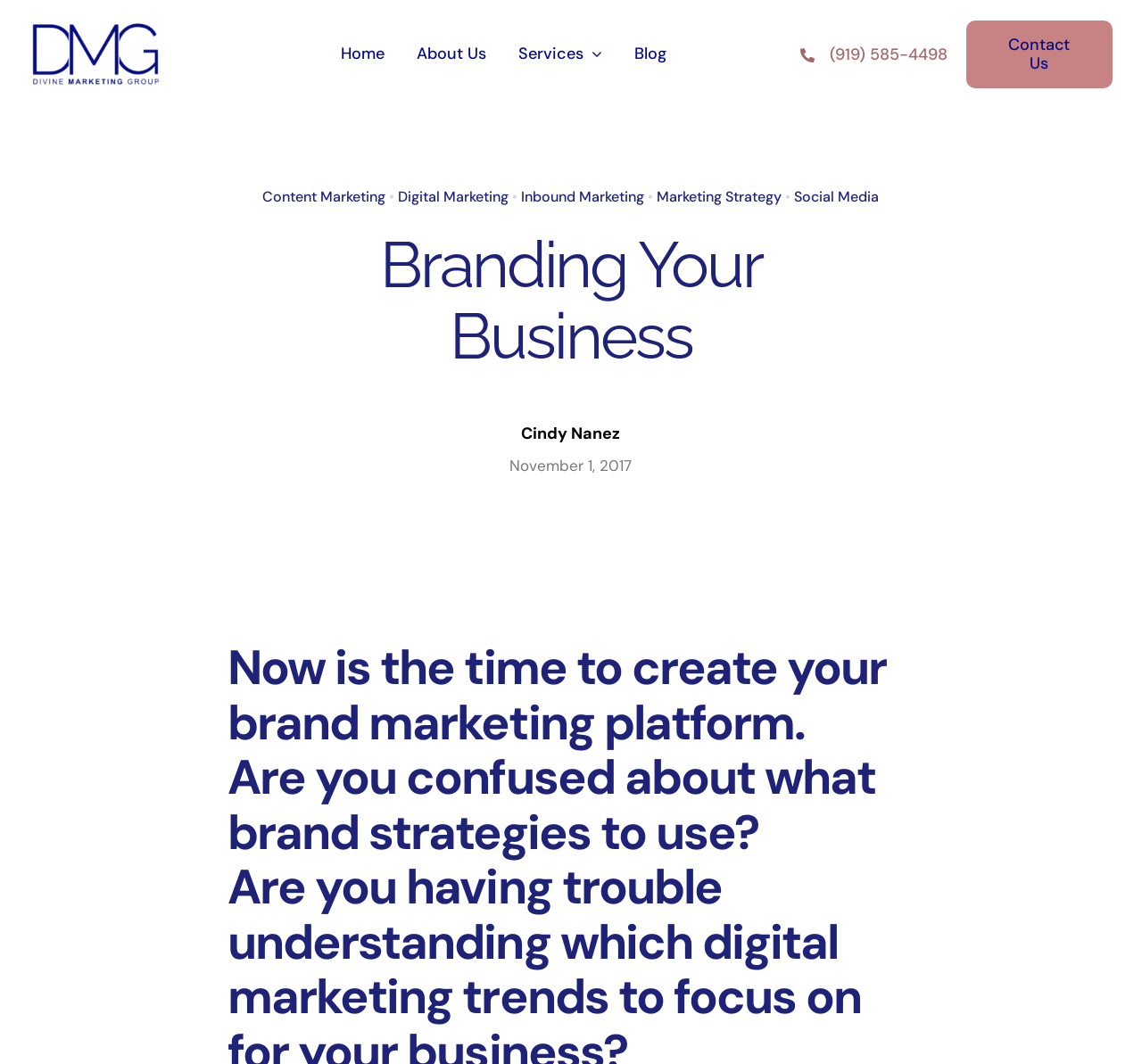What is the name of the person mentioned on the webpage?
Please provide a single word or phrase in response based on the screenshot.

Cindy Nanez